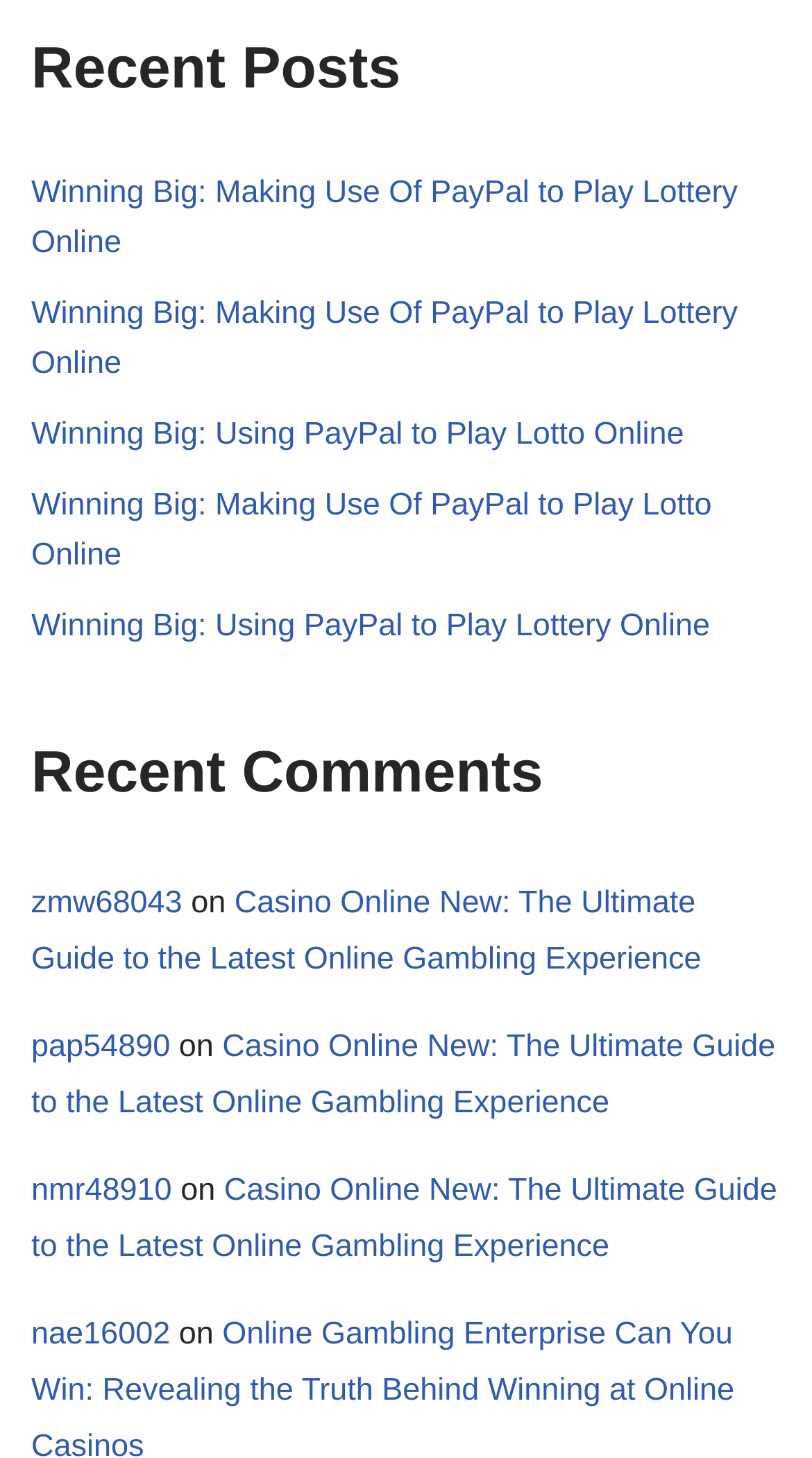Please identify the bounding box coordinates of where to click in order to follow the instruction: "Click on the link to read about Casino Online New".

[0.038, 0.607, 0.864, 0.67]